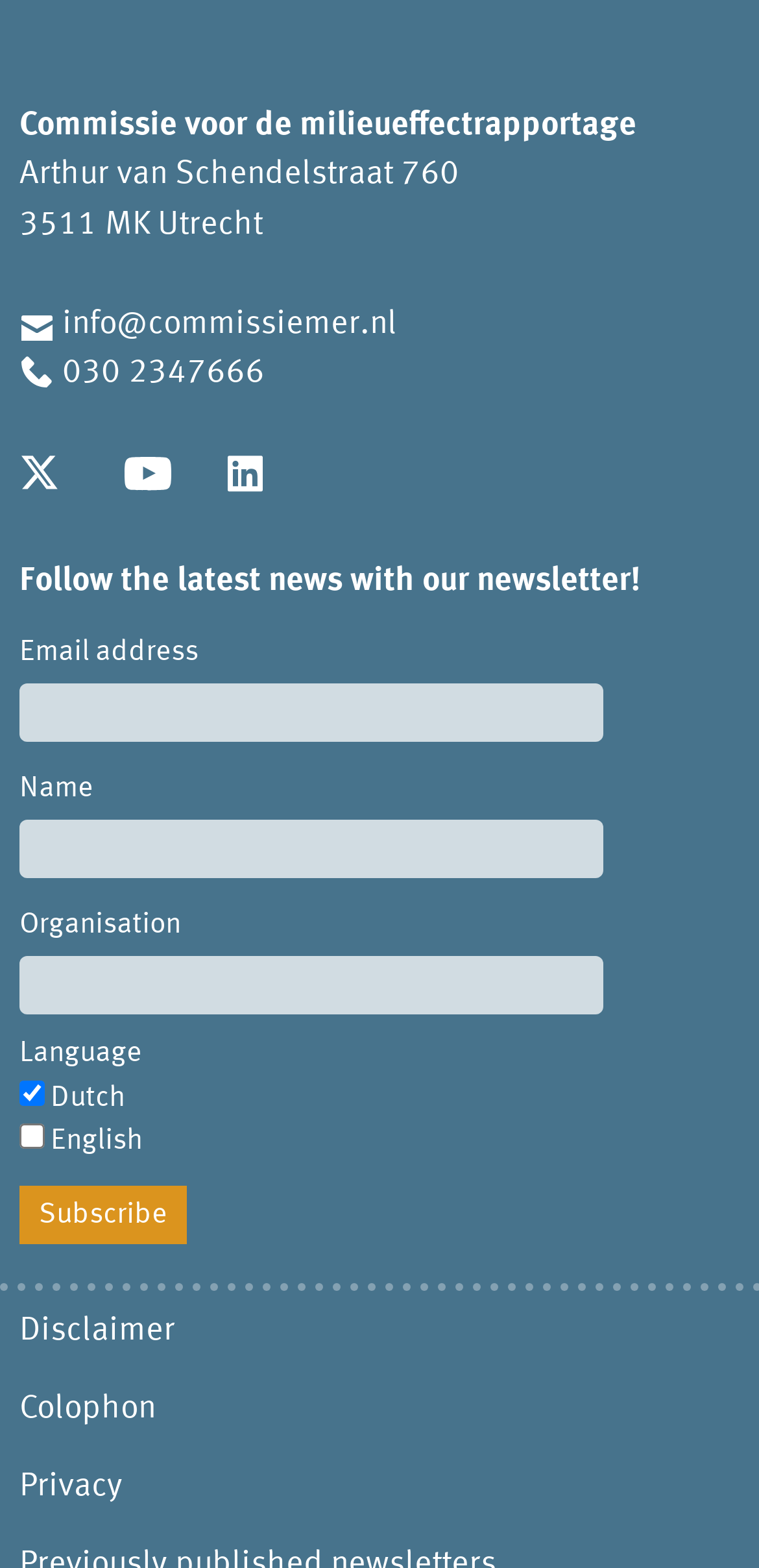What are the available language options for the newsletter?
Using the information from the image, provide a comprehensive answer to the question.

The language options are presented as checkboxes below the 'Language' static text. The options are 'Dutch' and 'English', with 'Dutch' being the default selected option.